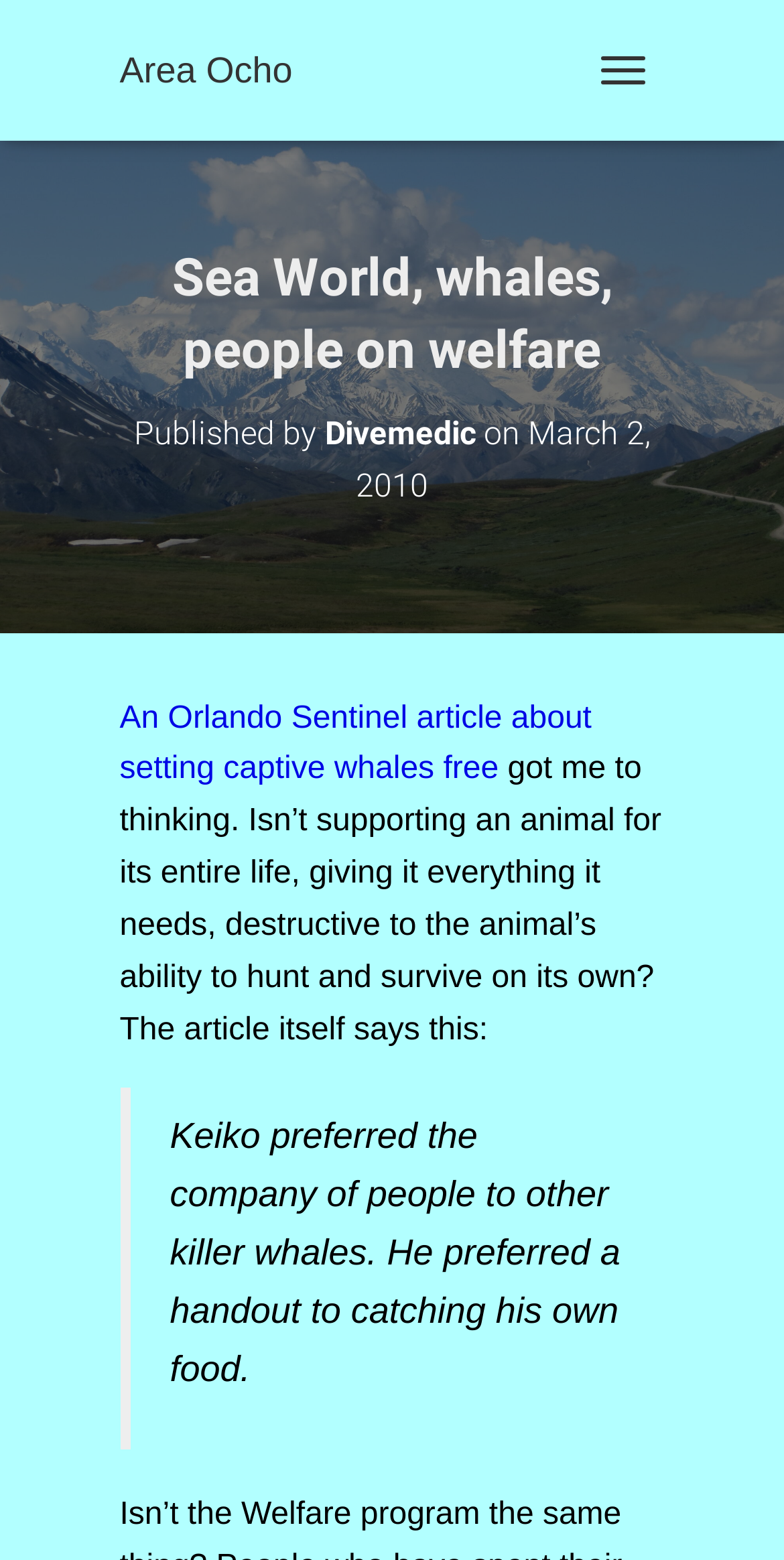Determine the bounding box coordinates of the UI element described below. Use the format (top-left x, top-left y, bottom-right x, bottom-right y) with floating point numbers between 0 and 1: Toggle Navigation

[0.74, 0.024, 0.847, 0.066]